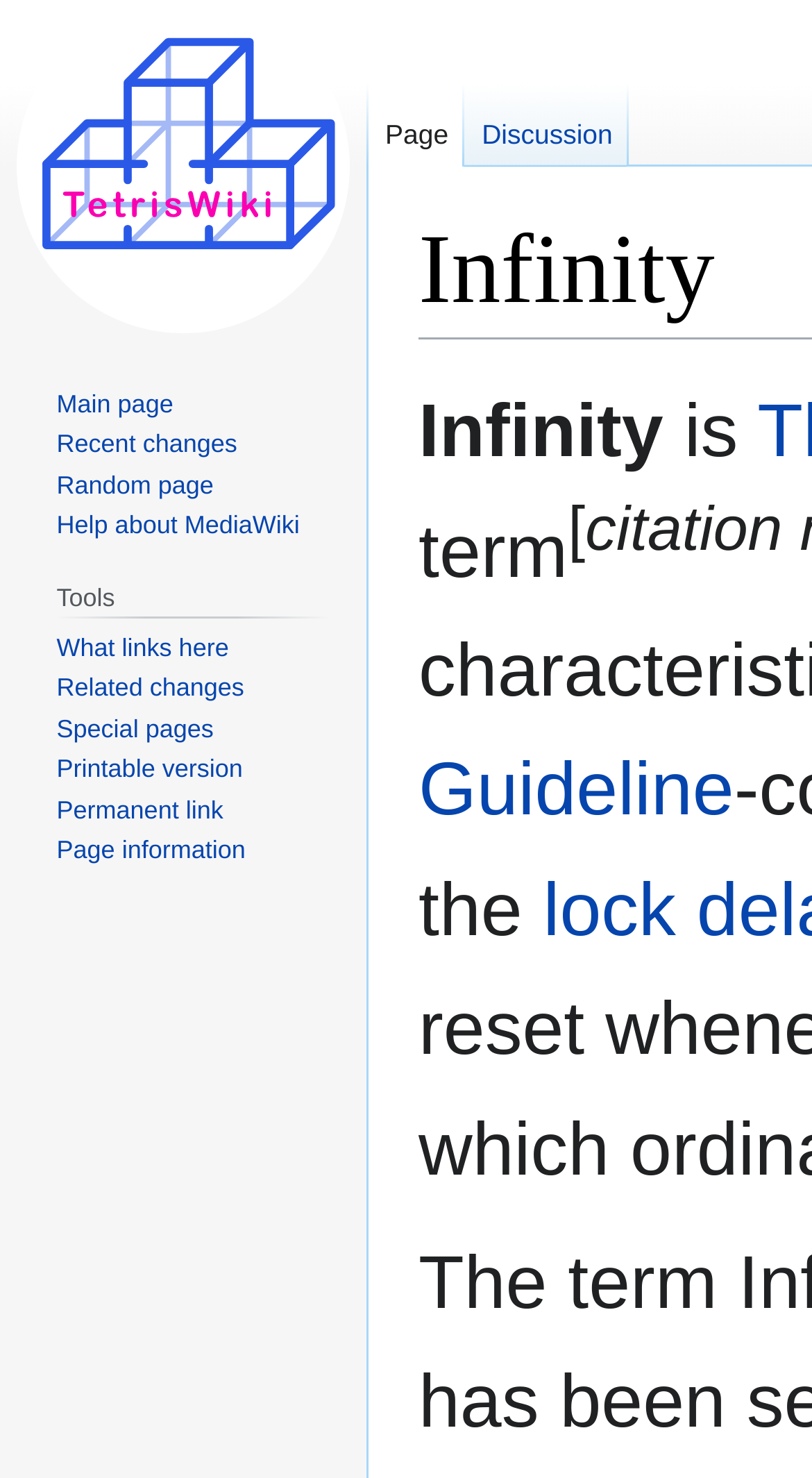Show the bounding box coordinates of the region that should be clicked to follow the instruction: "View recent changes."

[0.07, 0.291, 0.292, 0.31]